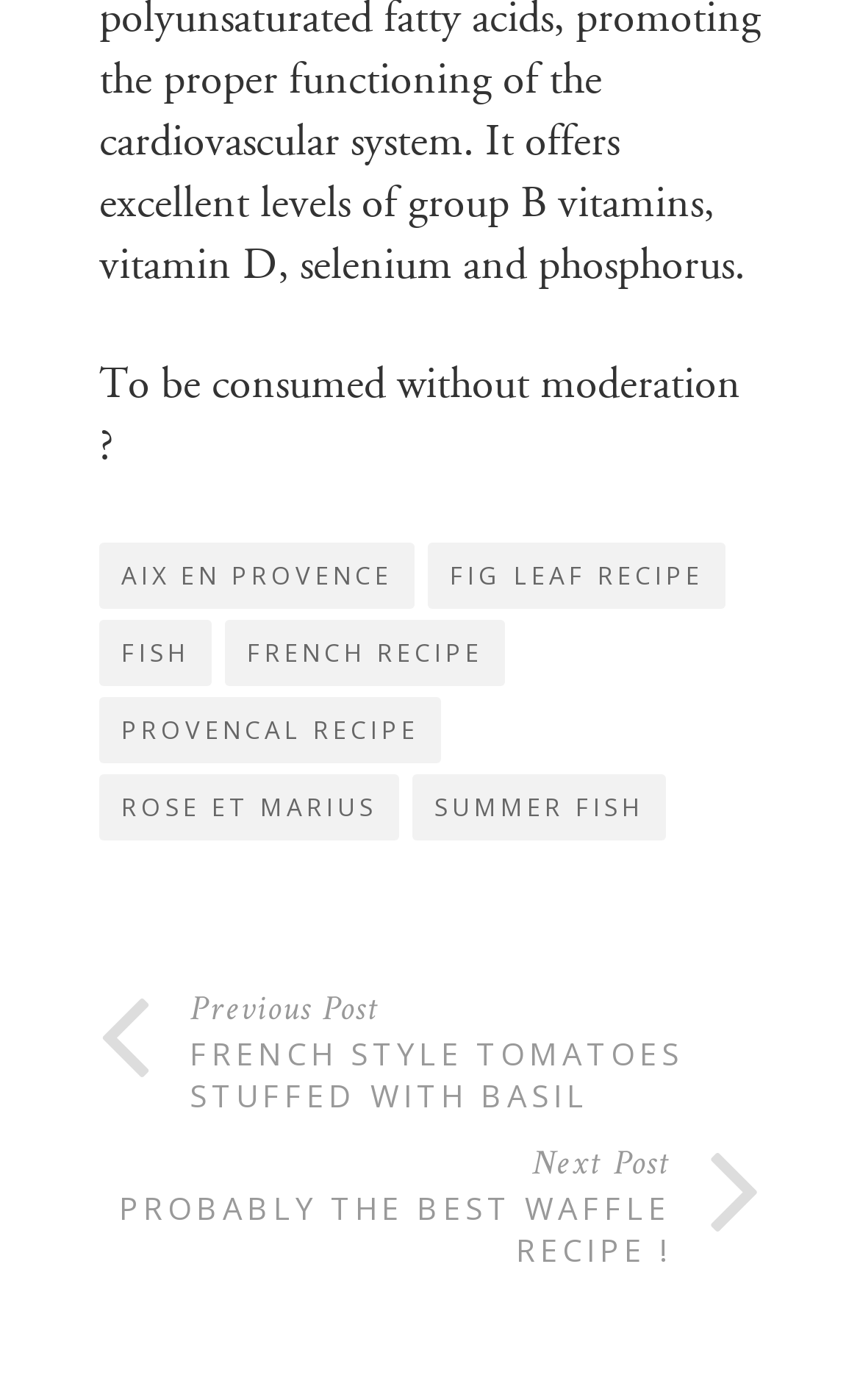Please find the bounding box coordinates of the section that needs to be clicked to achieve this instruction: "Explore PROVENCAL RECIPE".

[0.115, 0.498, 0.513, 0.545]